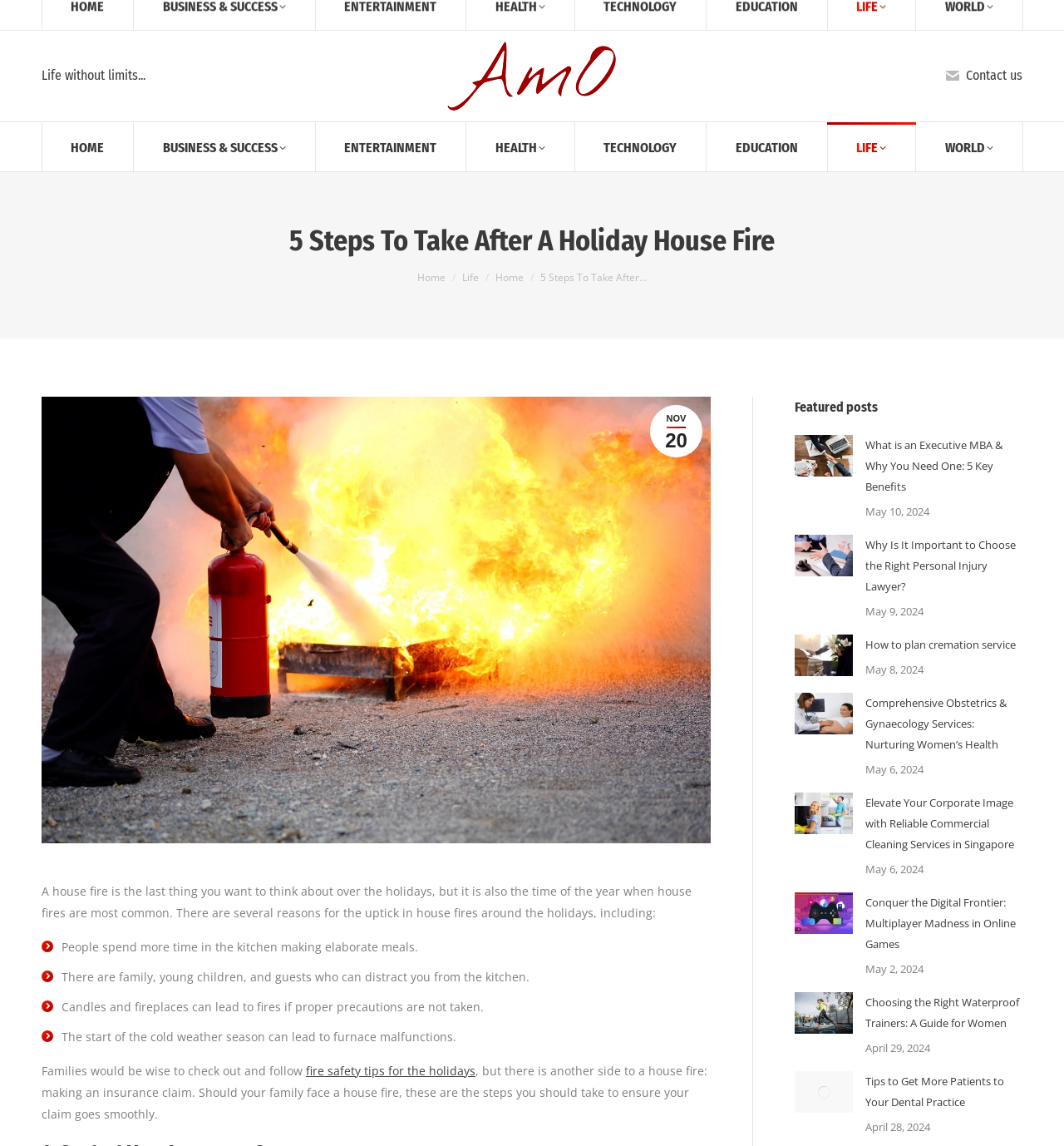Look at the image and write a detailed answer to the question: 
What is the purpose of the 'Go to Top' link?

The 'Go to Top' link is located at the bottom of the webpage, and its purpose is to allow users to quickly scroll back to the top of the webpage, providing a convenient navigation option.